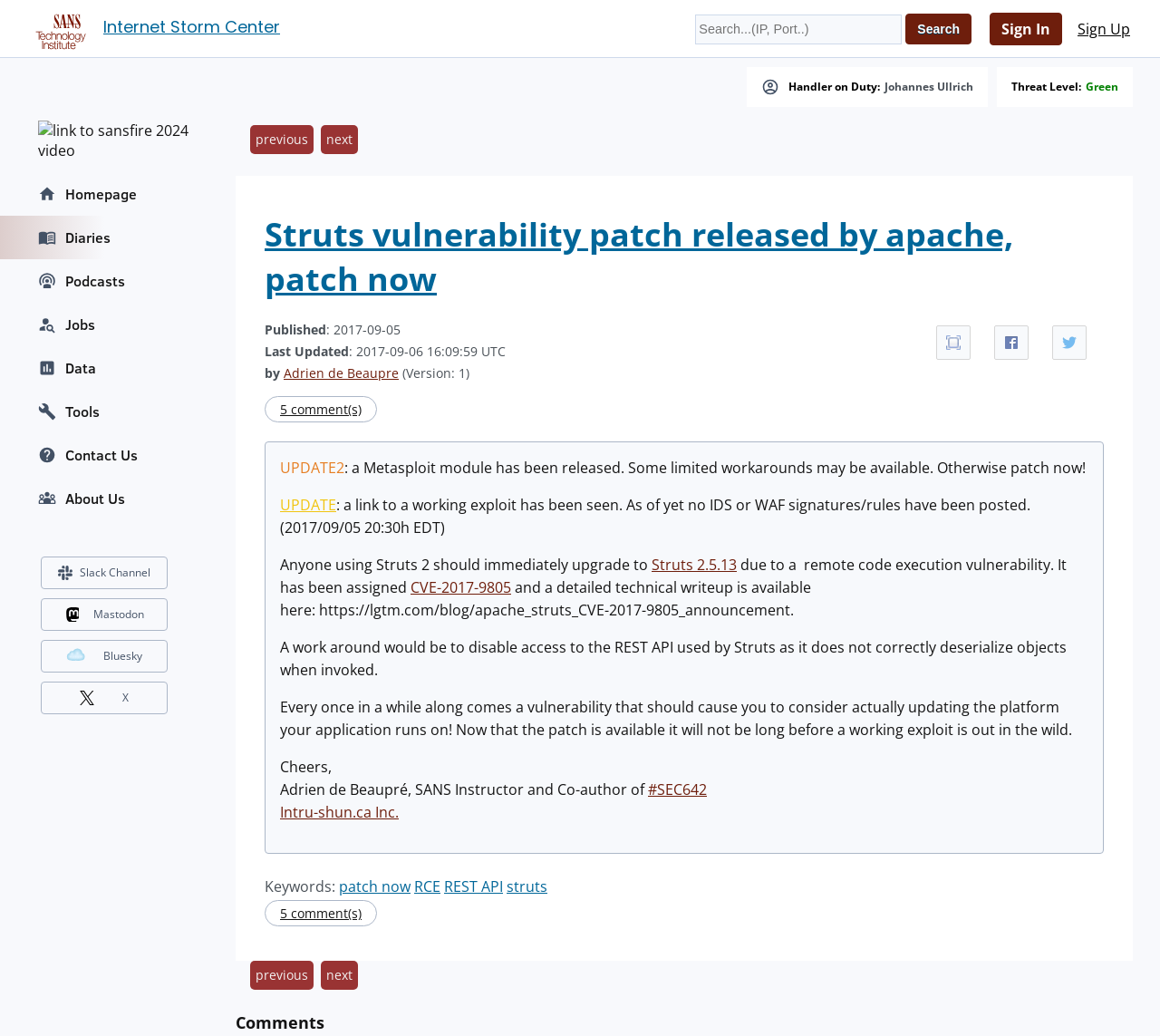Identify the bounding box coordinates of the clickable region necessary to fulfill the following instruction: "Sign In". The bounding box coordinates should be four float numbers between 0 and 1, i.e., [left, top, right, bottom].

[0.853, 0.012, 0.916, 0.044]